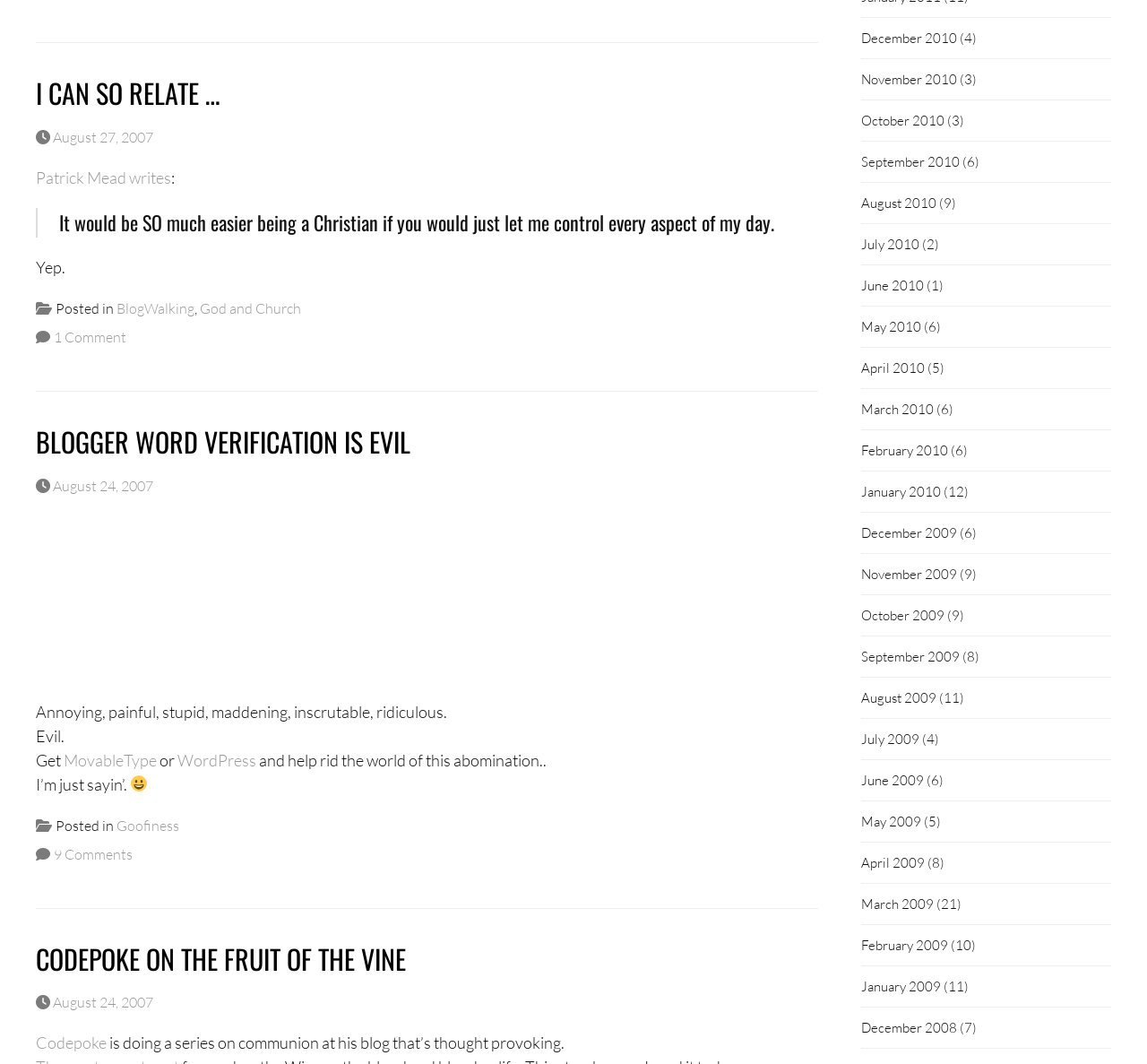Determine the bounding box coordinates of the clickable element to complete this instruction: "View 'BlogWalking' category". Provide the coordinates in the format of four float numbers between 0 and 1, [left, top, right, bottom].

[0.102, 0.281, 0.17, 0.297]